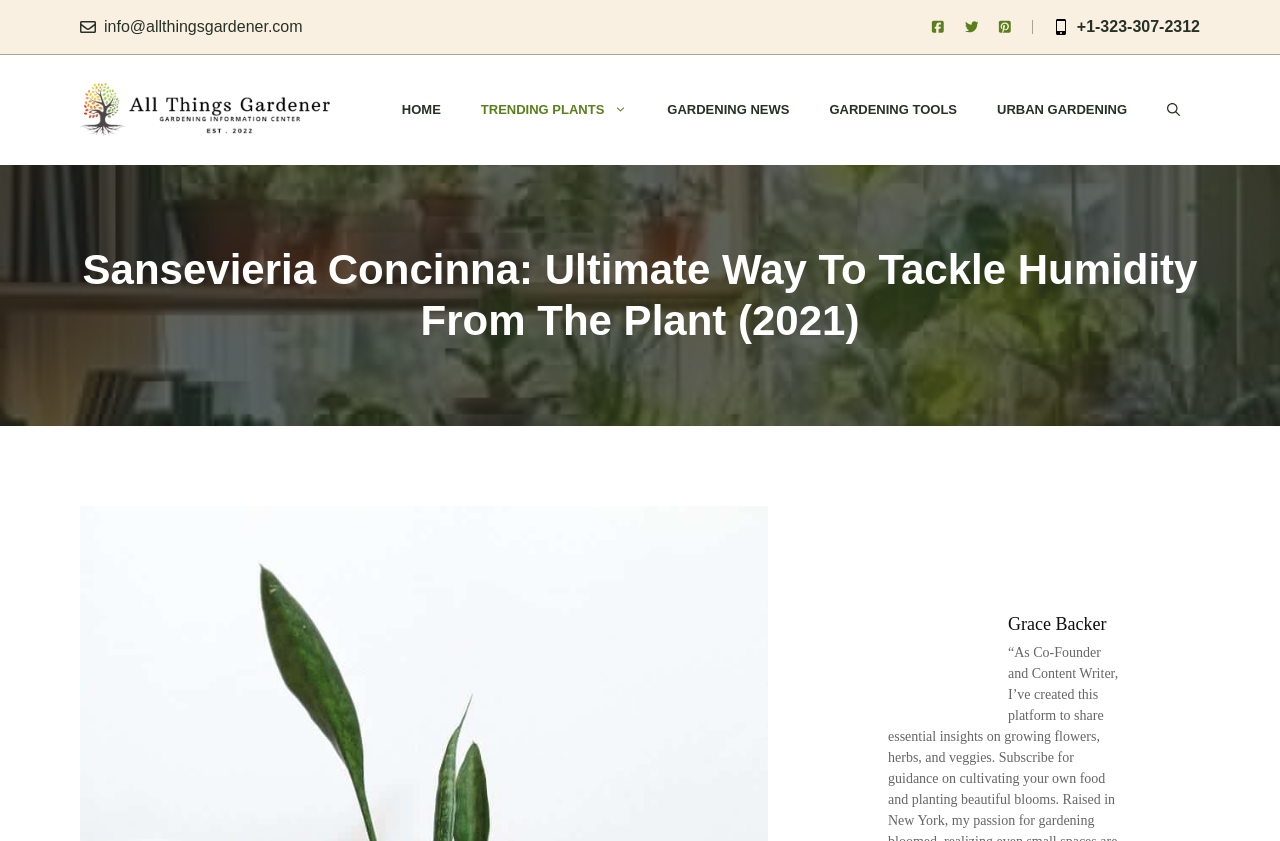Who is the author of the article?
Please use the image to deliver a detailed and complete answer.

I determined the author's name by looking at the link element with the text 'Grace Baker' and an image with the same text, which is typically the author's name and profile picture.